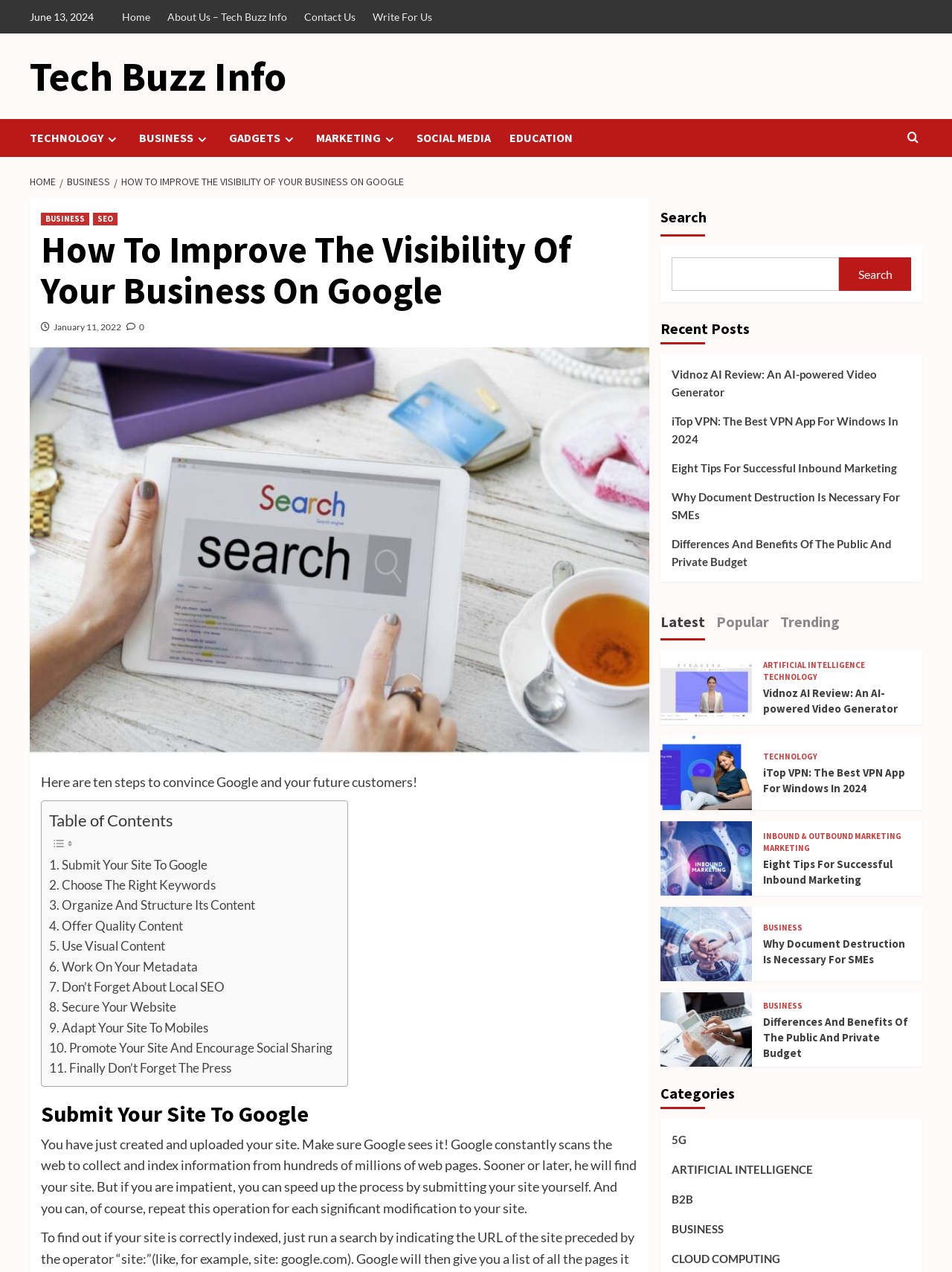What is the first step to improve the visibility of a business on Google?
Refer to the image and give a detailed response to the question.

I found the first step by looking at the table of contents, which lists the steps to improve the visibility of a business on Google. The first step is 'Submit Your Site To Google'.